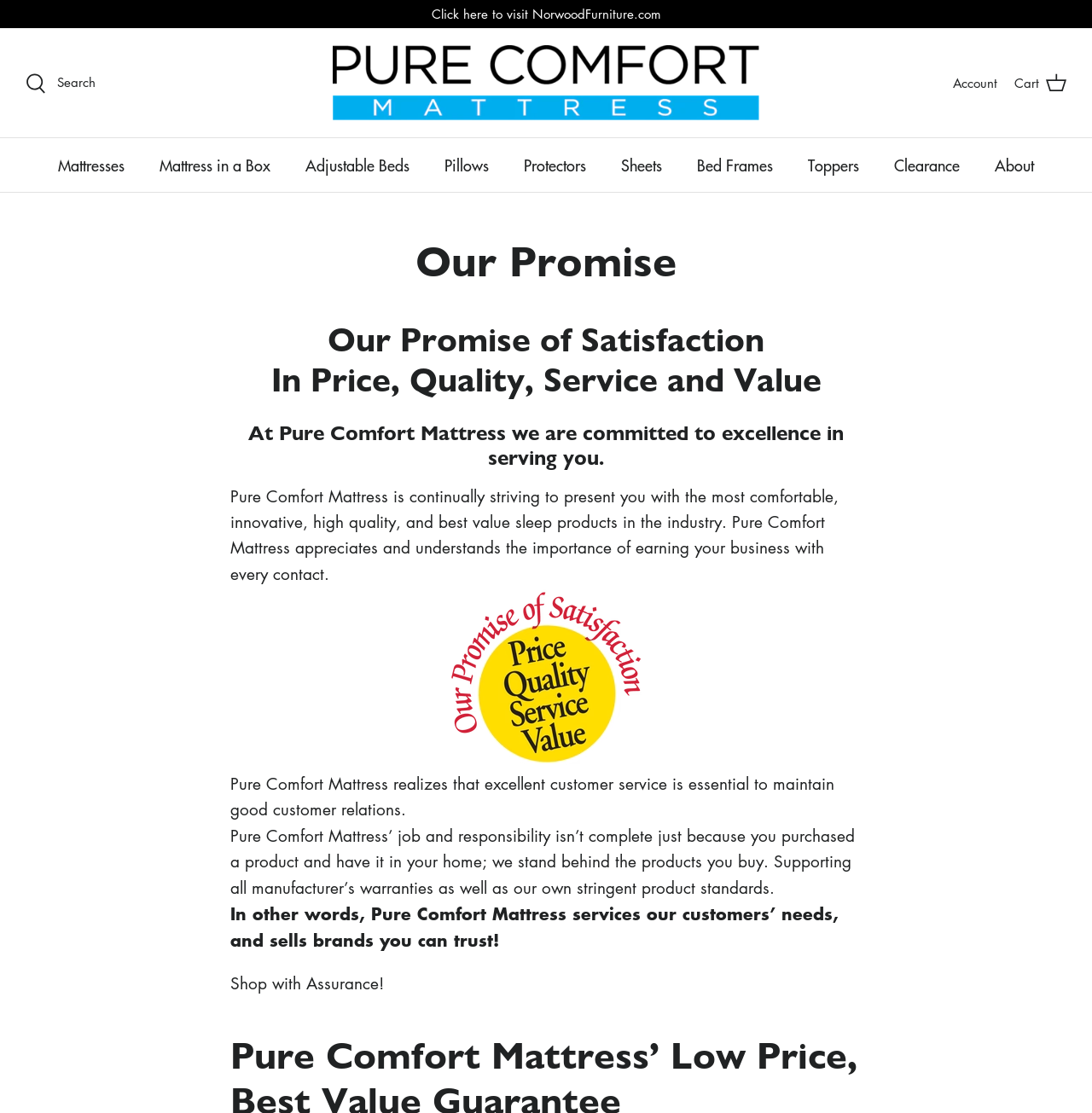Locate the bounding box coordinates of the element that needs to be clicked to carry out the instruction: "Click on the 'Mattresses' link". The coordinates should be given as four float numbers ranging from 0 to 1, i.e., [left, top, right, bottom].

[0.039, 0.124, 0.128, 0.173]